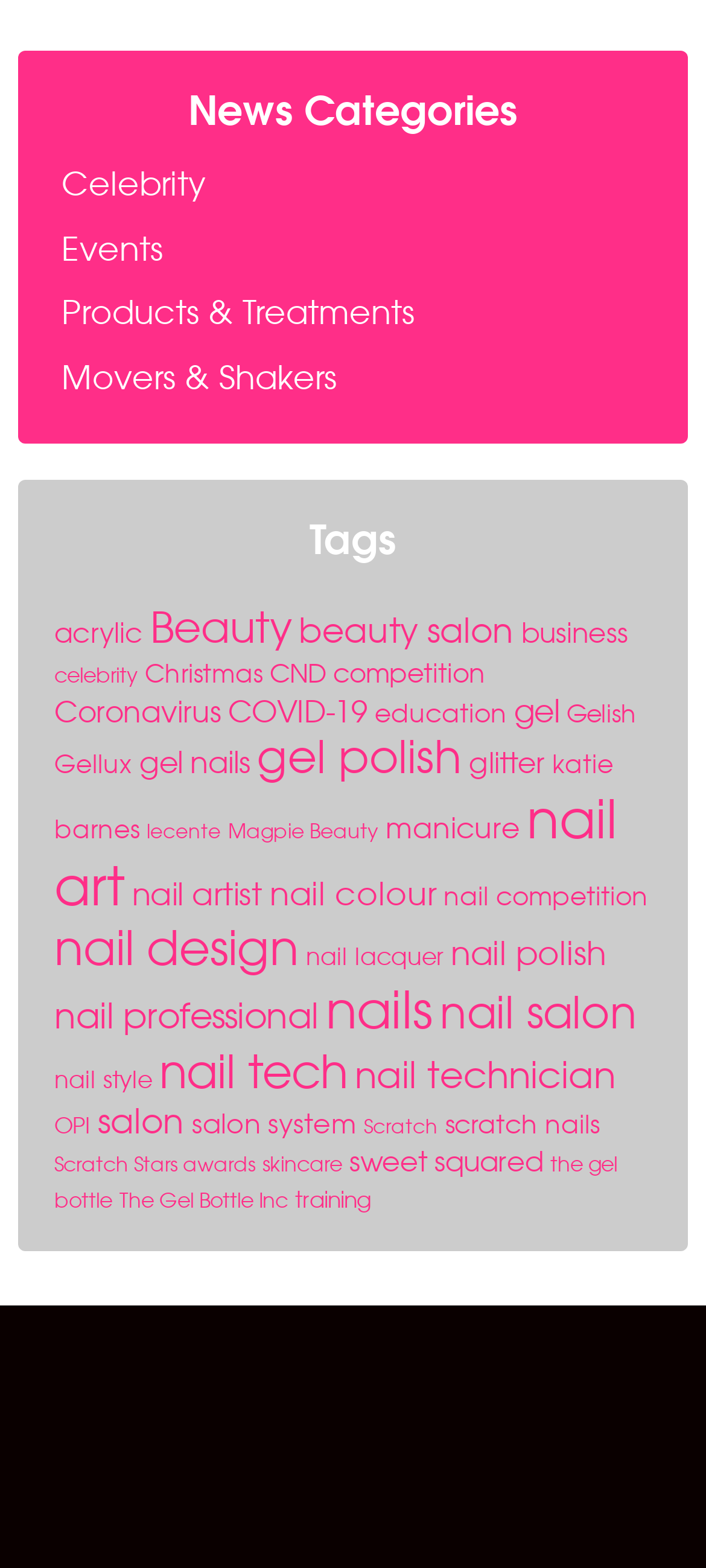What is the name of the nail polish brand mentioned on this webpage?
Please answer using one word or phrase, based on the screenshot.

OPI